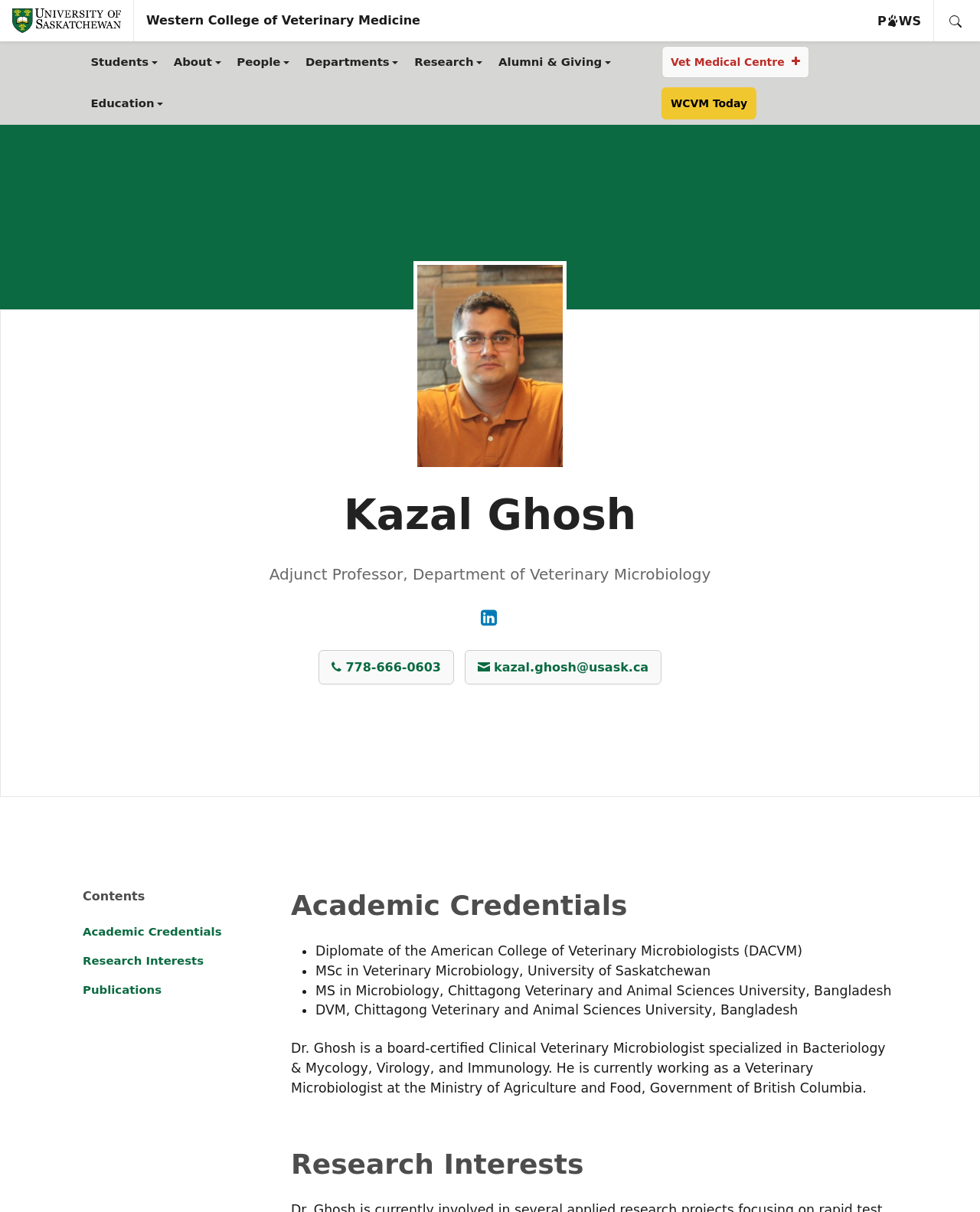Please identify the bounding box coordinates of the clickable area that will allow you to execute the instruction: "Go to Seven Years War main page".

None